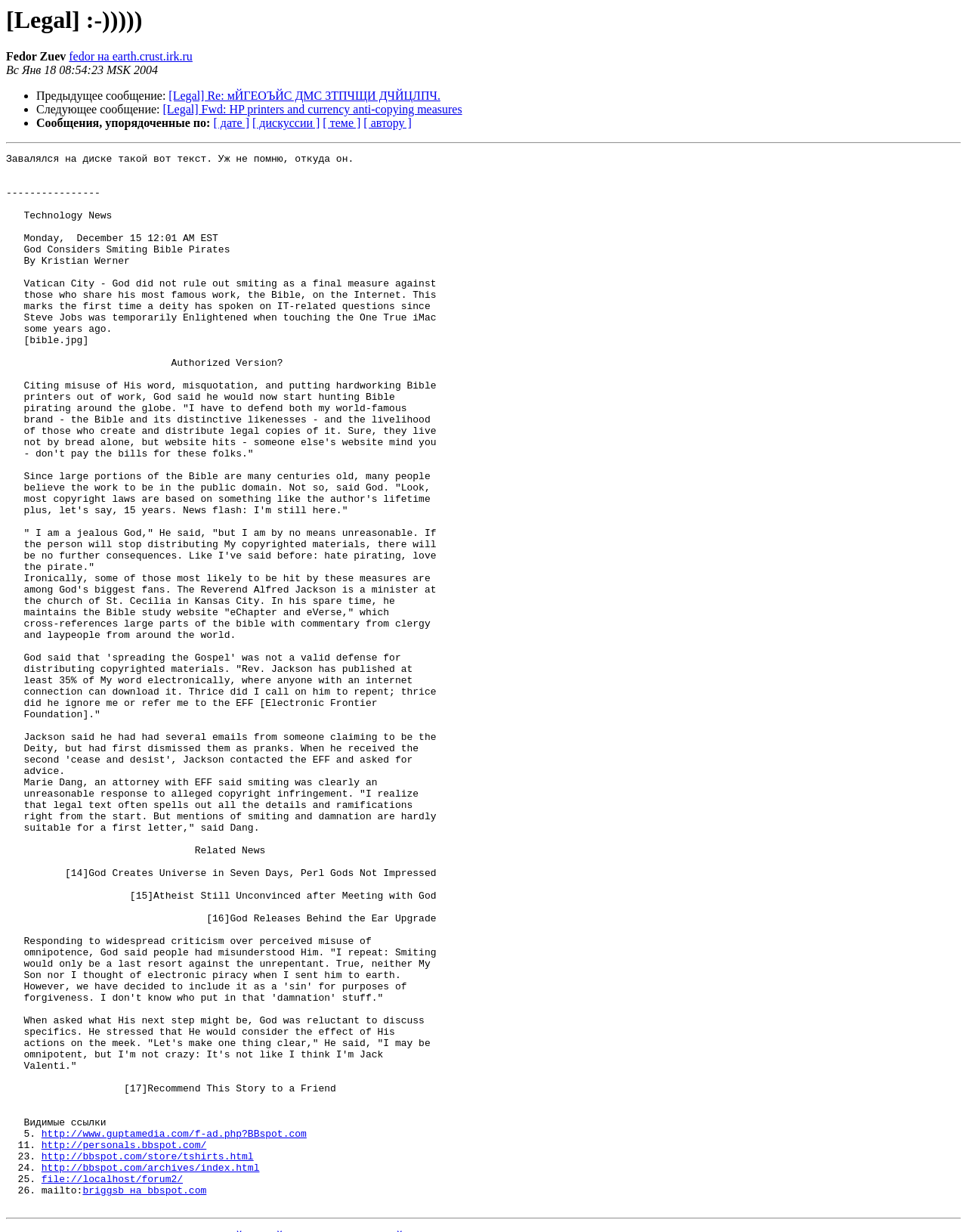Provide your answer in one word or a succinct phrase for the question: 
What is the name of the church mentioned in the article?

St. Cecilia